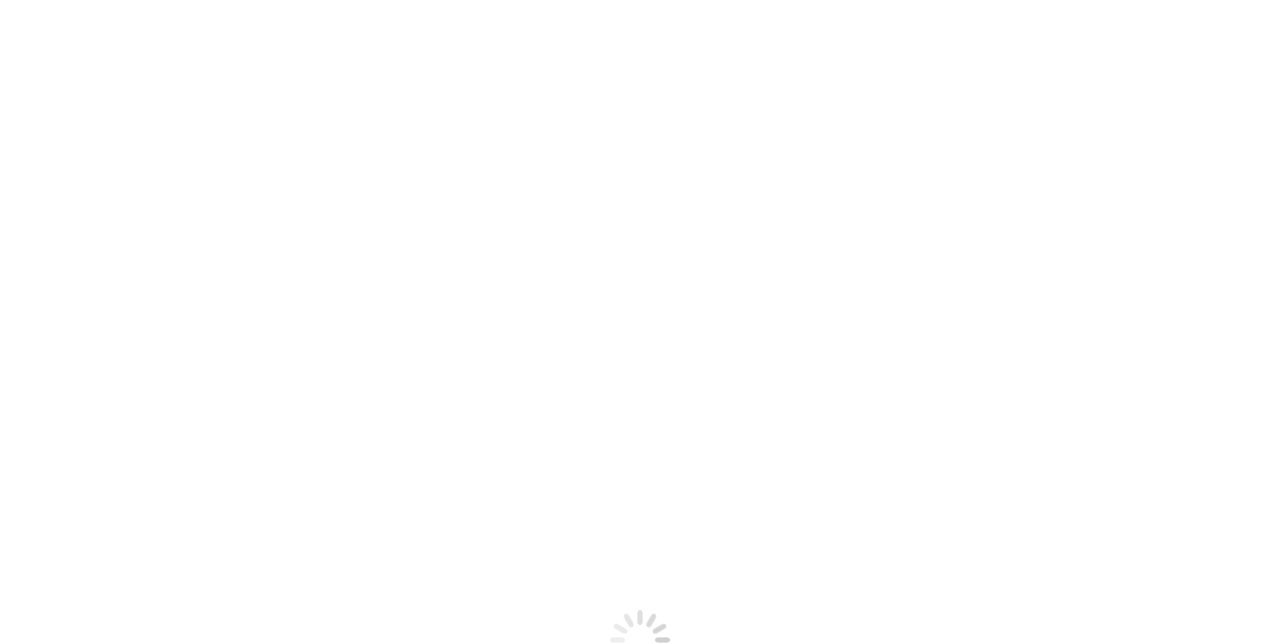Pinpoint the bounding box coordinates of the area that should be clicked to complete the following instruction: "Read about Wedding ceremony Certificate Method". The coordinates must be given as four float numbers between 0 and 1, i.e., [left, top, right, bottom].

[0.476, 0.394, 0.645, 0.418]